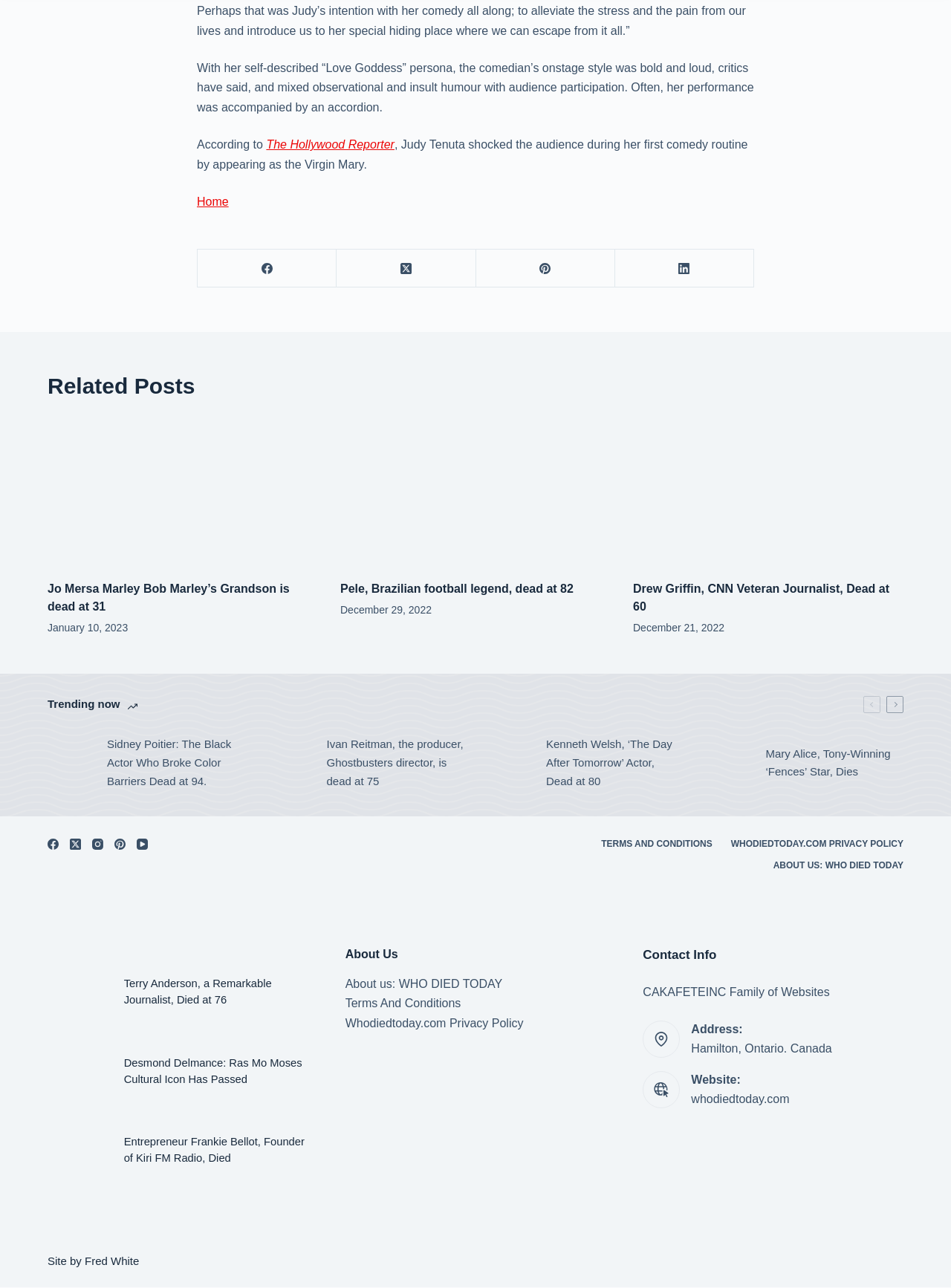Locate the bounding box coordinates of the clickable region necessary to complete the following instruction: "View the article about Jo Mersa Marley". Provide the coordinates in the format of four float numbers between 0 and 1, i.e., [left, top, right, bottom].

[0.05, 0.324, 0.334, 0.494]